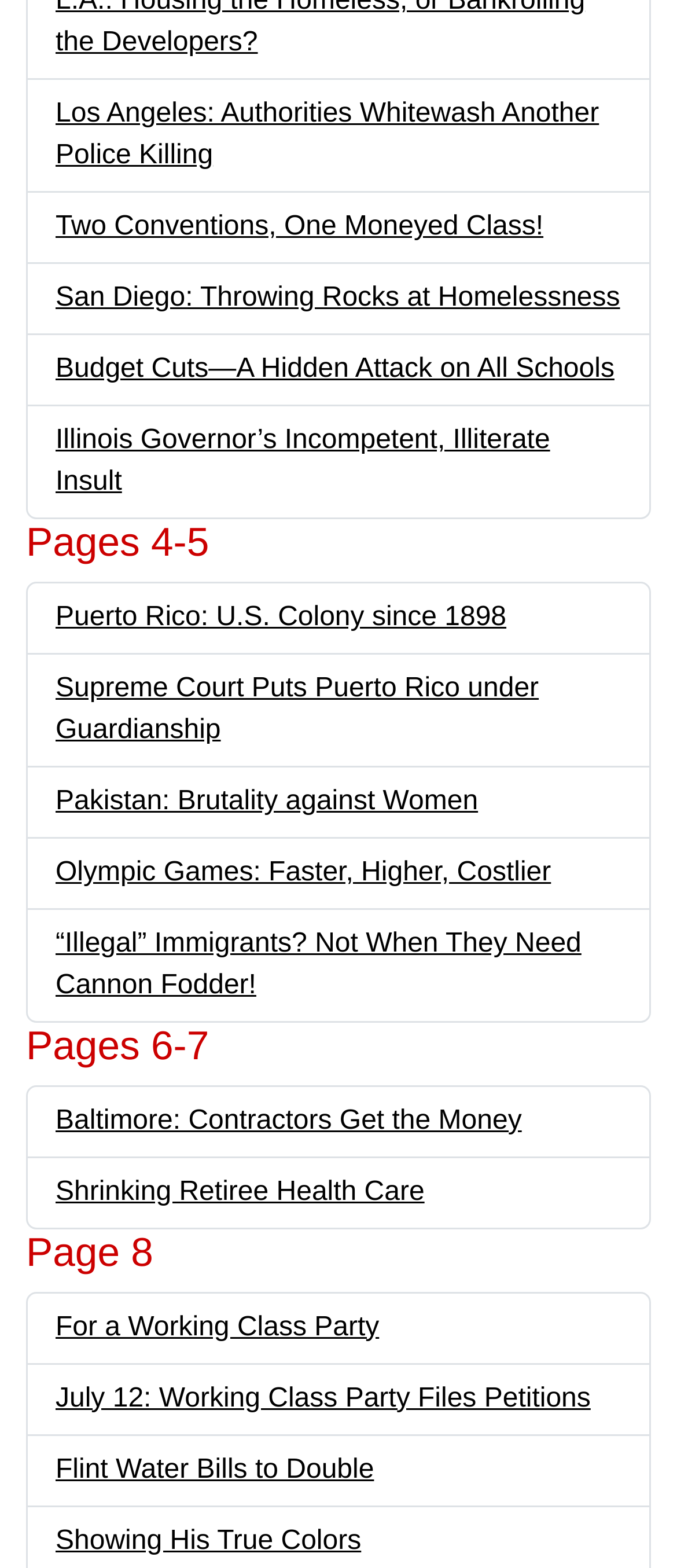Respond to the following query with just one word or a short phrase: 
How many links are on this webpage?

15